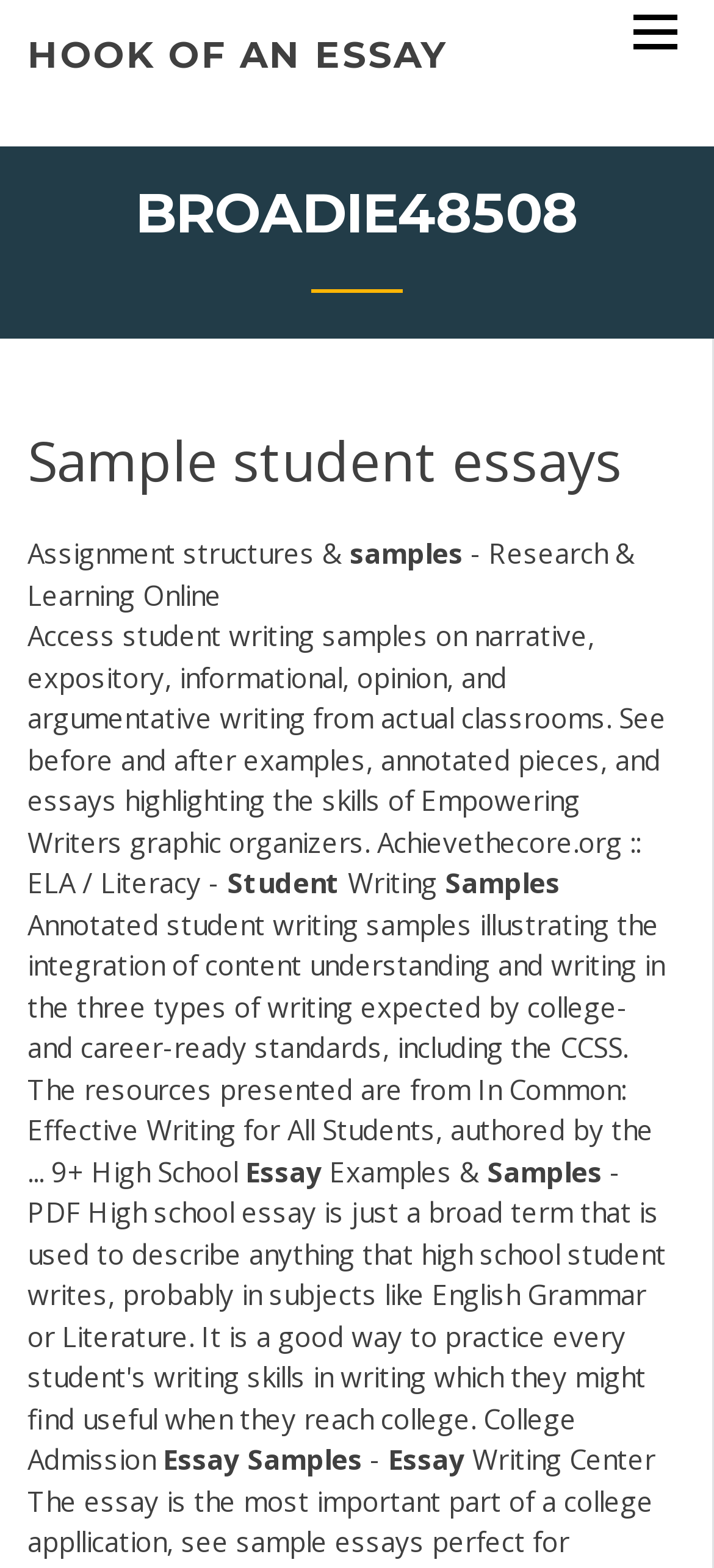How many types of essay examples are available?
Provide a thorough and detailed answer to the question.

The webpage mentions 'the three types of writing expected by college- and career-ready standards', which are likely the three types of essay examples available on the website.